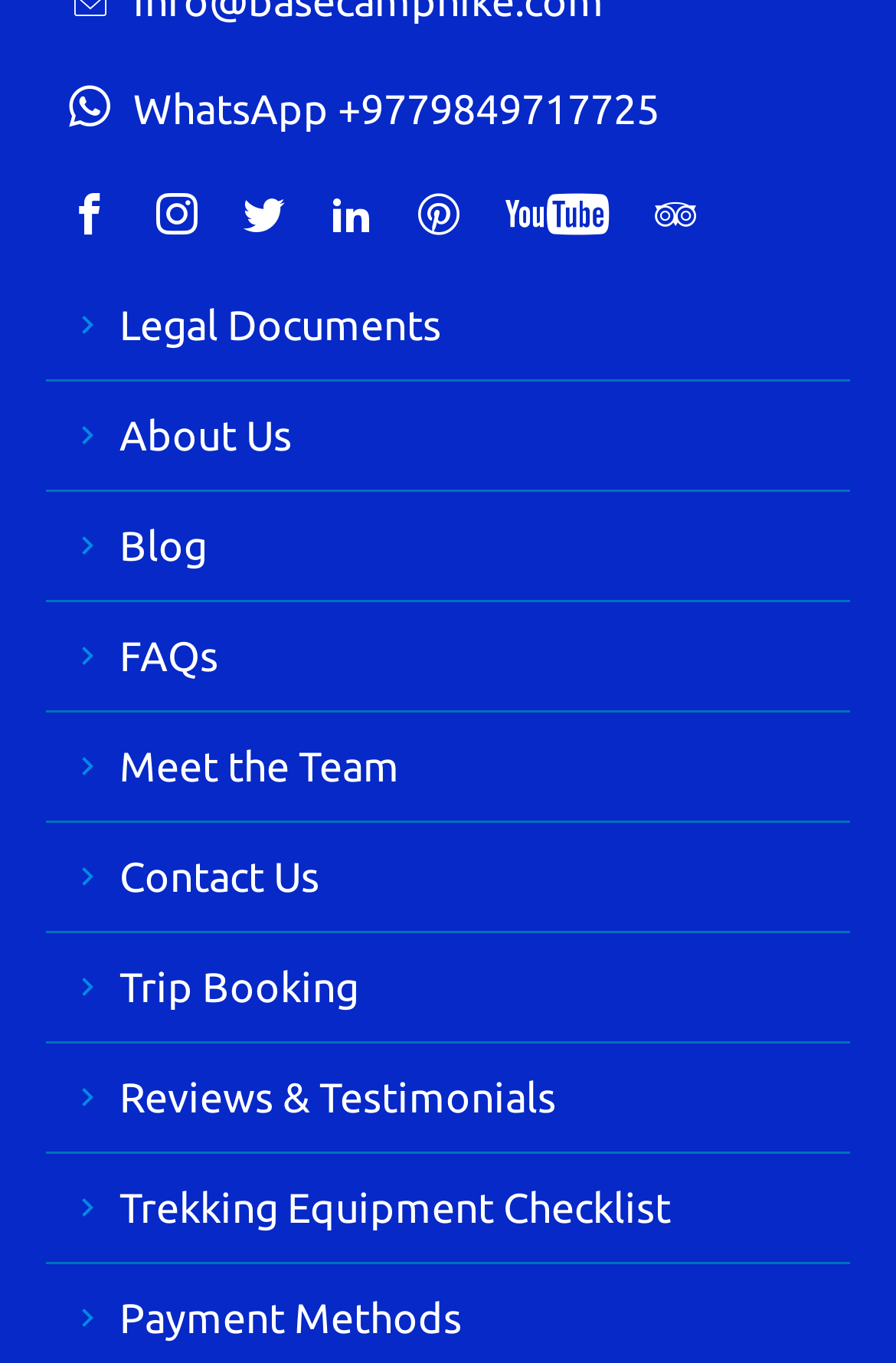How many social media links are available?
Using the image as a reference, answer with just one word or a short phrase.

8